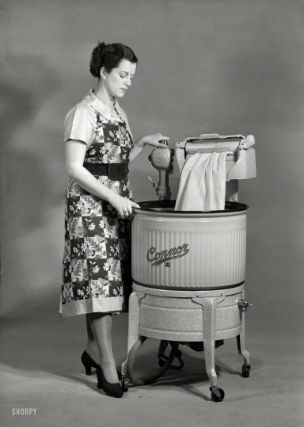Please provide a comprehensive answer to the question based on the screenshot: How is the woman operating the washing machine?

According to the caption, the woman is using a manual method to operate the washing machine, specifically using a hand-crank or lever to agitate the clothes.